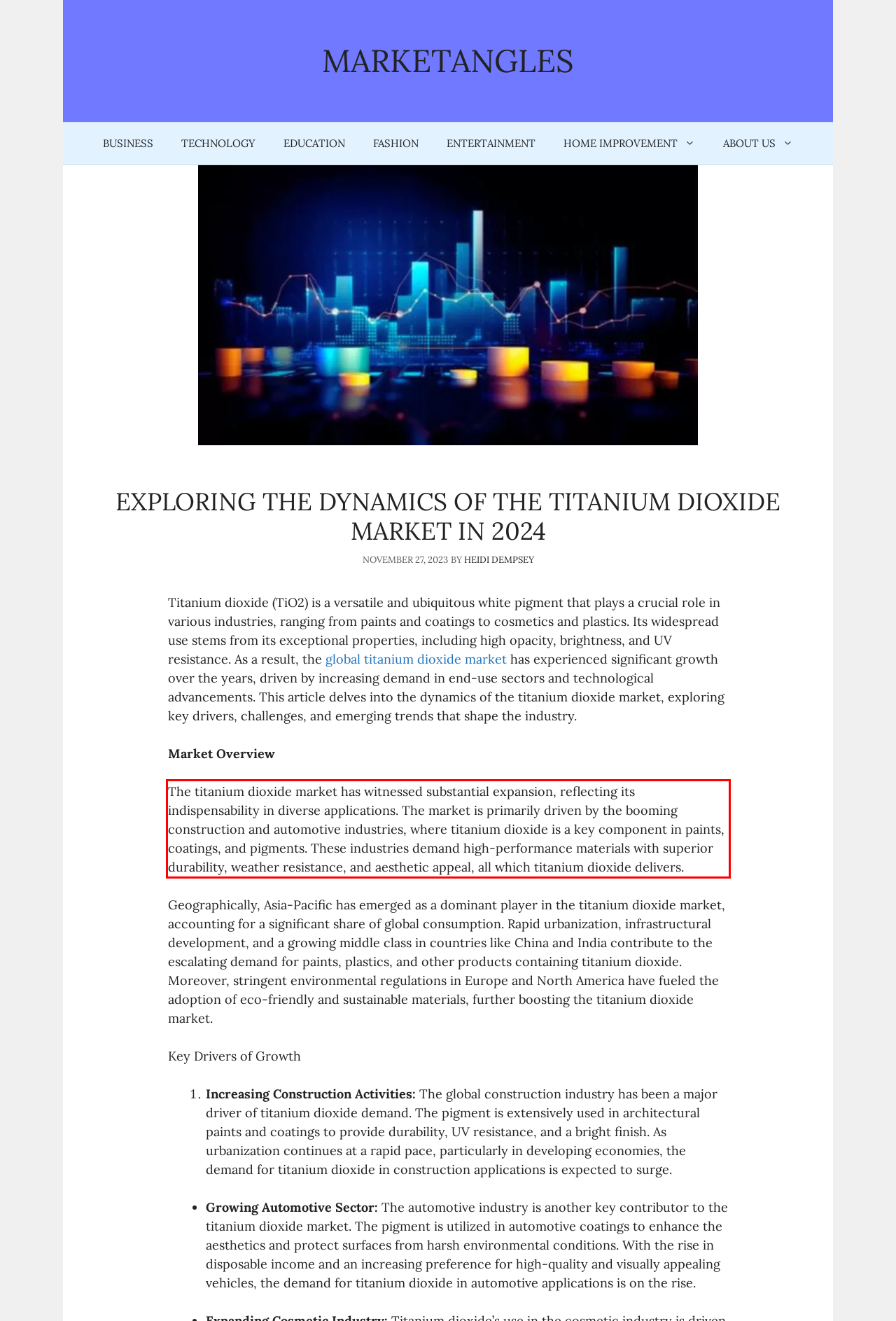You have a screenshot of a webpage, and there is a red bounding box around a UI element. Utilize OCR to extract the text within this red bounding box.

The titanium dioxide market has witnessed substantial expansion, reflecting its indispensability in diverse applications. The market is primarily driven by the booming construction and automotive industries, where titanium dioxide is a key component in paints, coatings, and pigments. These industries demand high-performance materials with superior durability, weather resistance, and aesthetic appeal, all which titanium dioxide delivers.